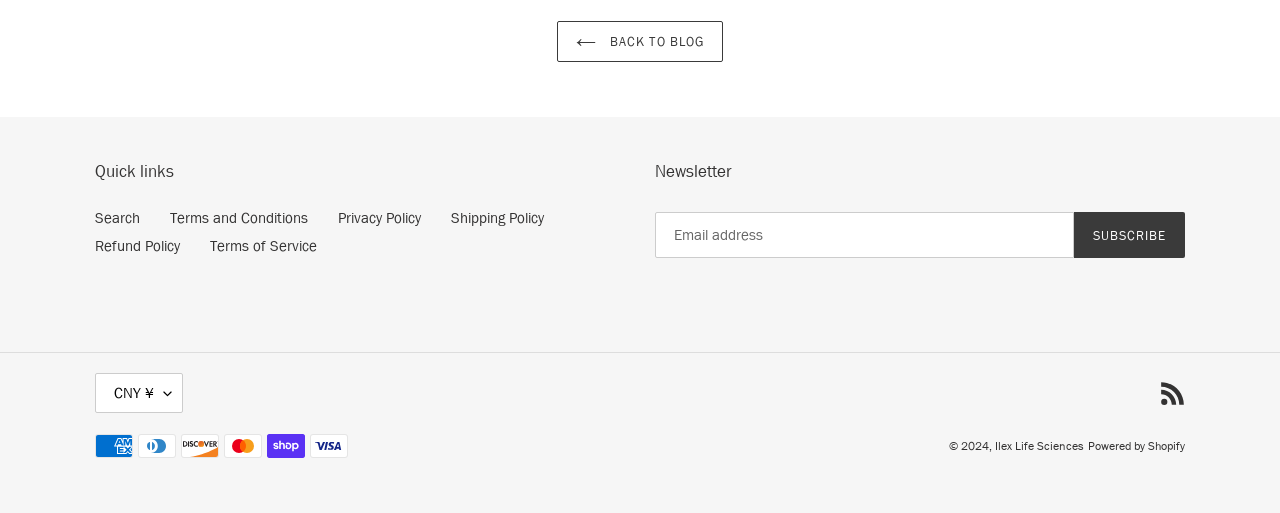Using the description: "Back to Blog", identify the bounding box of the corresponding UI element in the screenshot.

[0.435, 0.04, 0.565, 0.121]